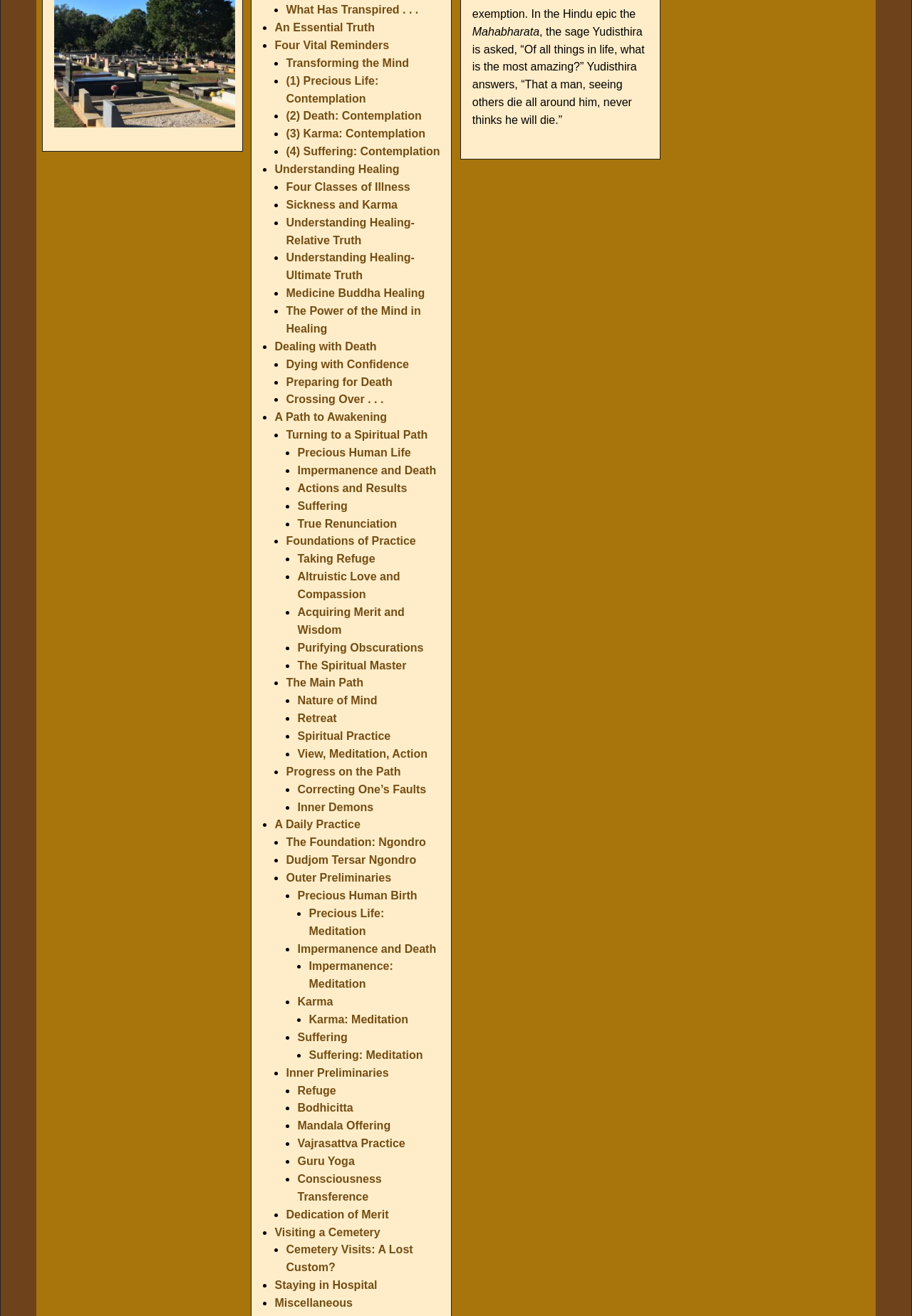What is the last contemplation topic?
Using the image, answer in one word or phrase.

View, Meditation, Action